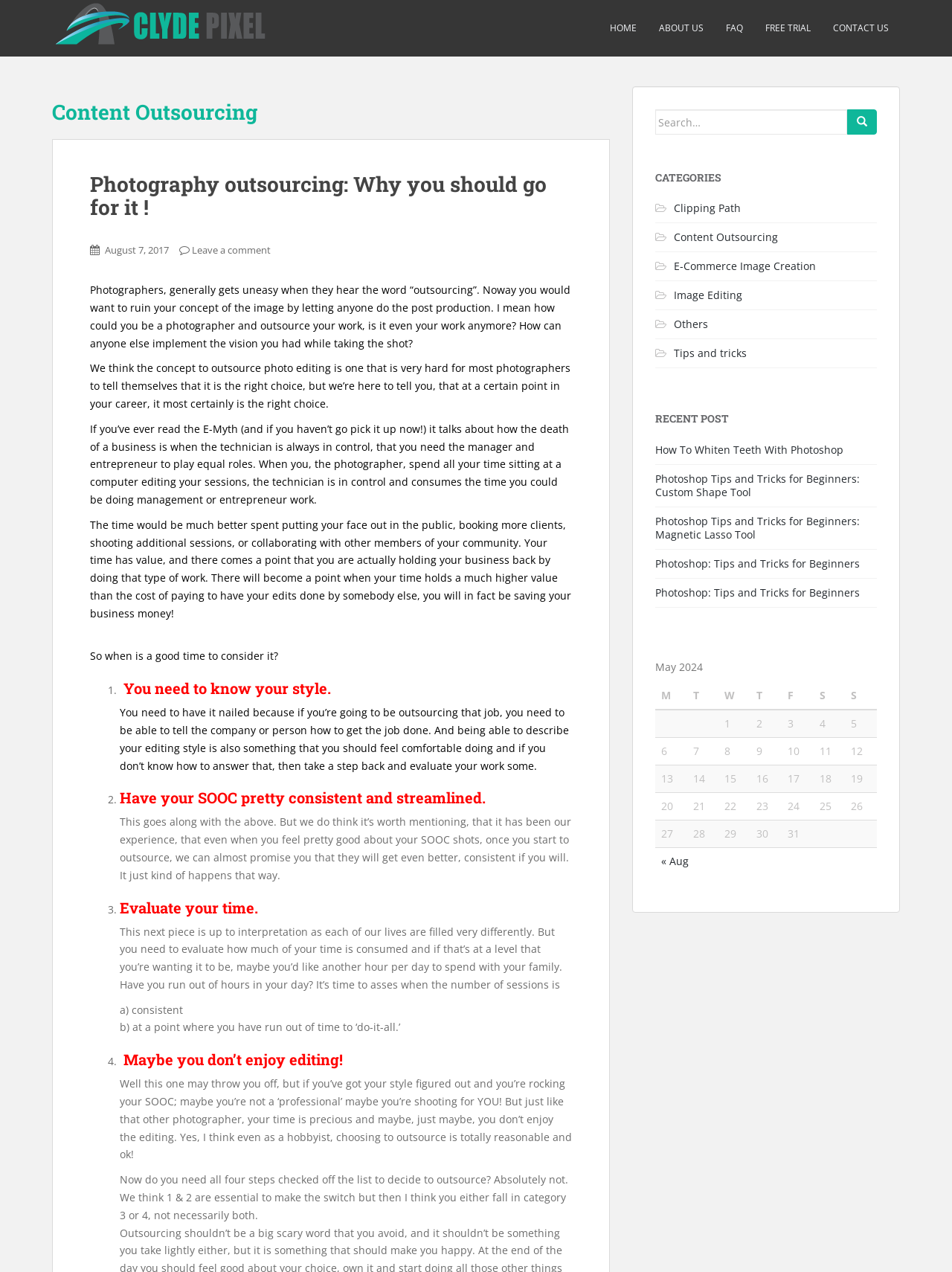Can you specify the bounding box coordinates for the region that should be clicked to fulfill this instruction: "Read the recent post 'How To Whiten Teeth With Photoshop'".

[0.688, 0.348, 0.886, 0.359]